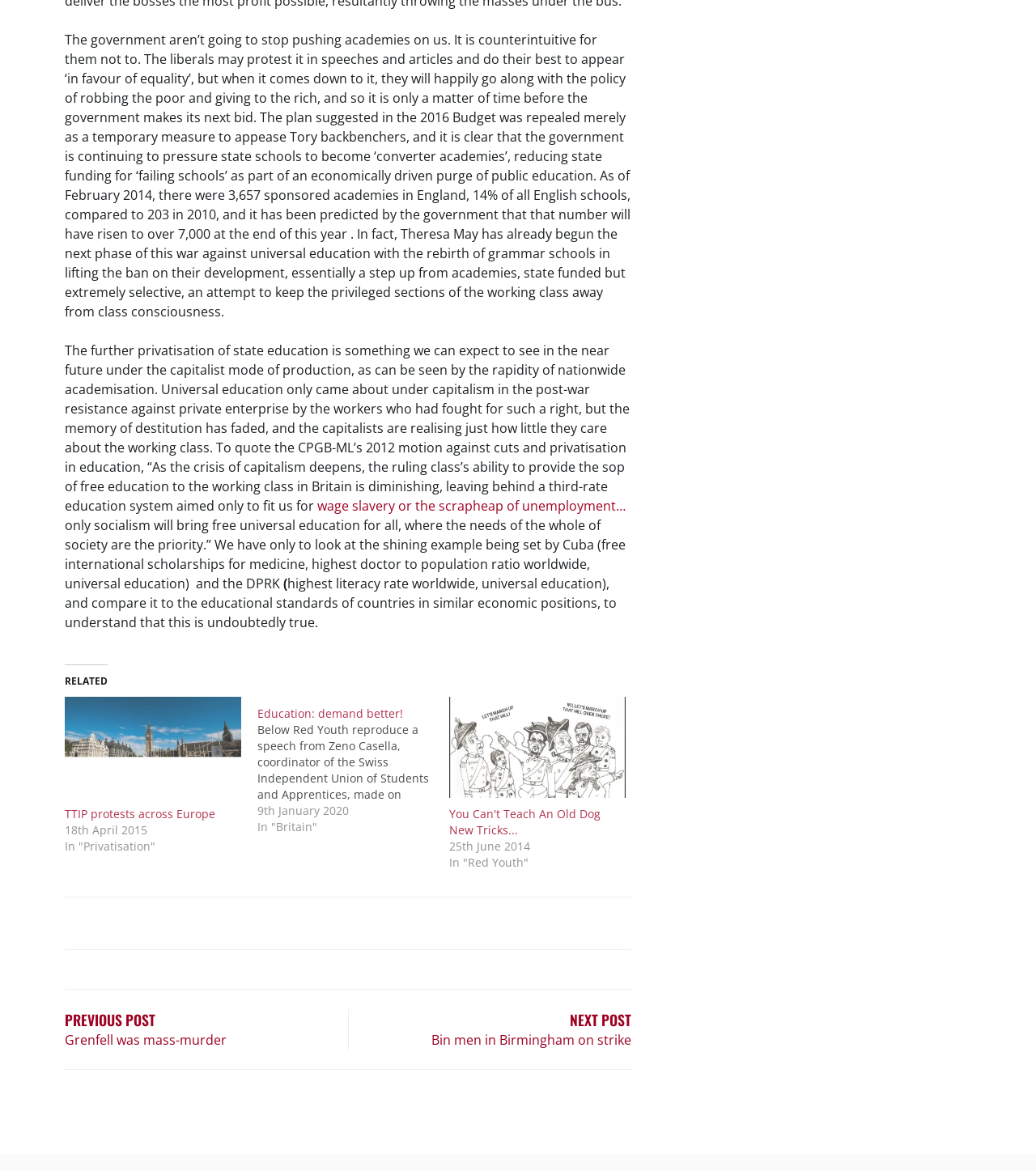Can you specify the bounding box coordinates for the region that should be clicked to fulfill this instruction: "Click the link 'No TTIP European Day of Action, London, UK 11 Oct 2014.'".

[0.062, 0.595, 0.232, 0.681]